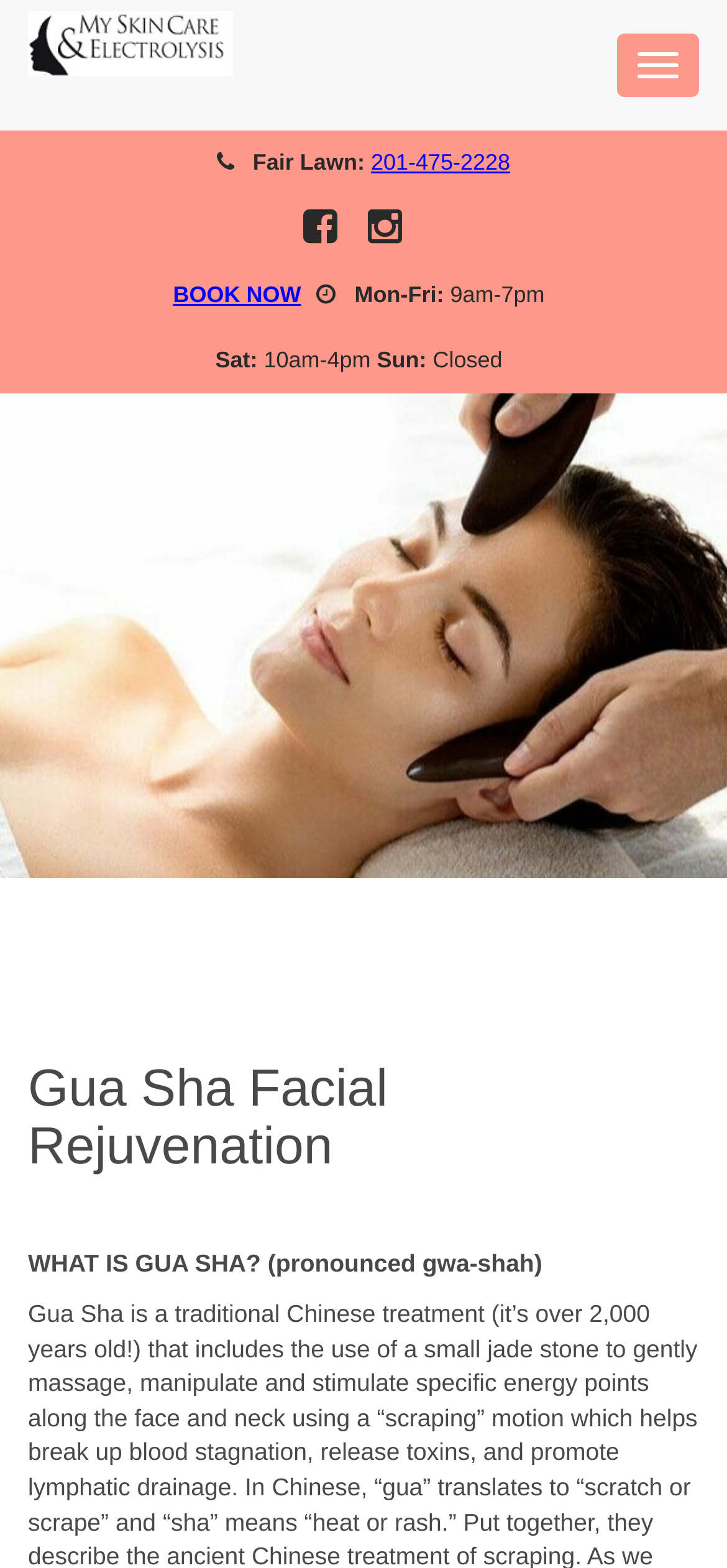Bounding box coordinates are specified in the format (top-left x, top-left y, bottom-right x, bottom-right y). All values are floating point numbers bounded between 0 and 1. Please provide the bounding box coordinate of the region this sentence describes: Single Floor Home Front

None